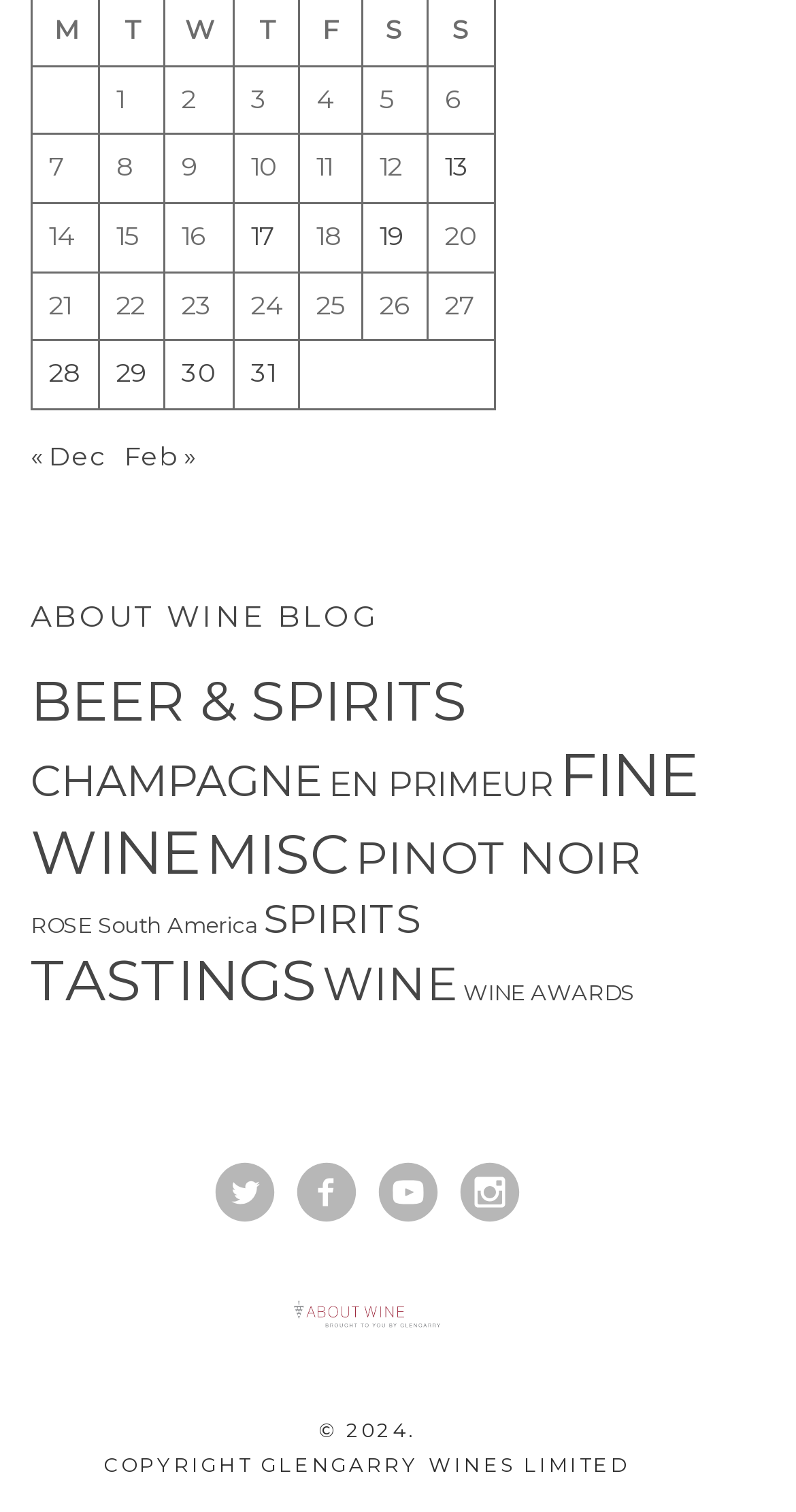Answer the following inquiry with a single word or phrase:
What is the date range of the posts on the webpage?

January 13-31, 2013